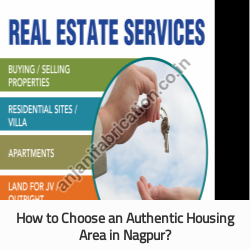What does the hand holding a key symbolize?
Using the details from the image, give an elaborate explanation to answer the question.

The visual highlights a hand holding a key, which symbolizes accessibility or entry into new properties, enhancing the theme of real estate services.